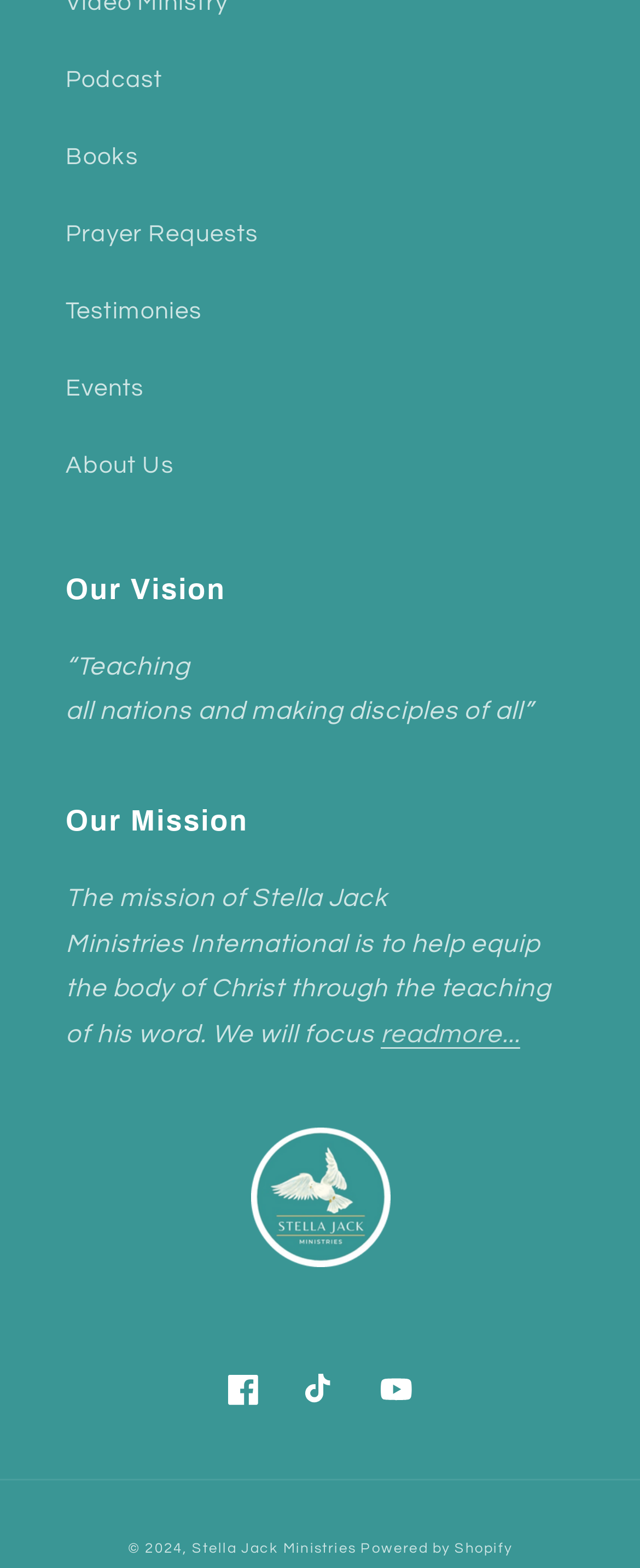Find the bounding box coordinates of the element I should click to carry out the following instruction: "Learn more about Events".

[0.103, 0.223, 0.897, 0.272]